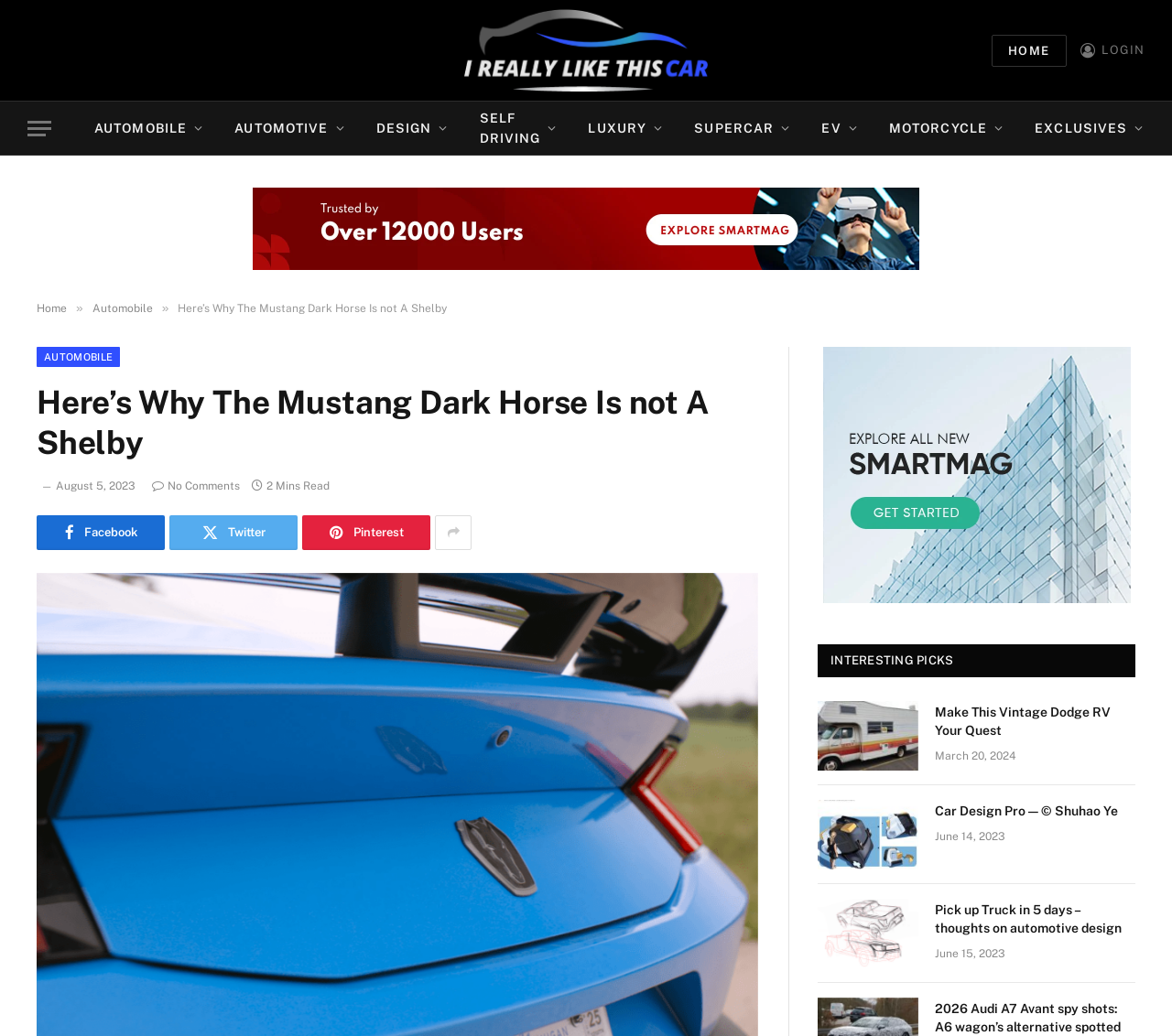Identify the bounding box for the given UI element using the description provided. Coordinates should be in the format (top-left x, top-left y, bottom-right x, bottom-right y) and must be between 0 and 1. Here is the description: Facebook

[0.031, 0.497, 0.141, 0.531]